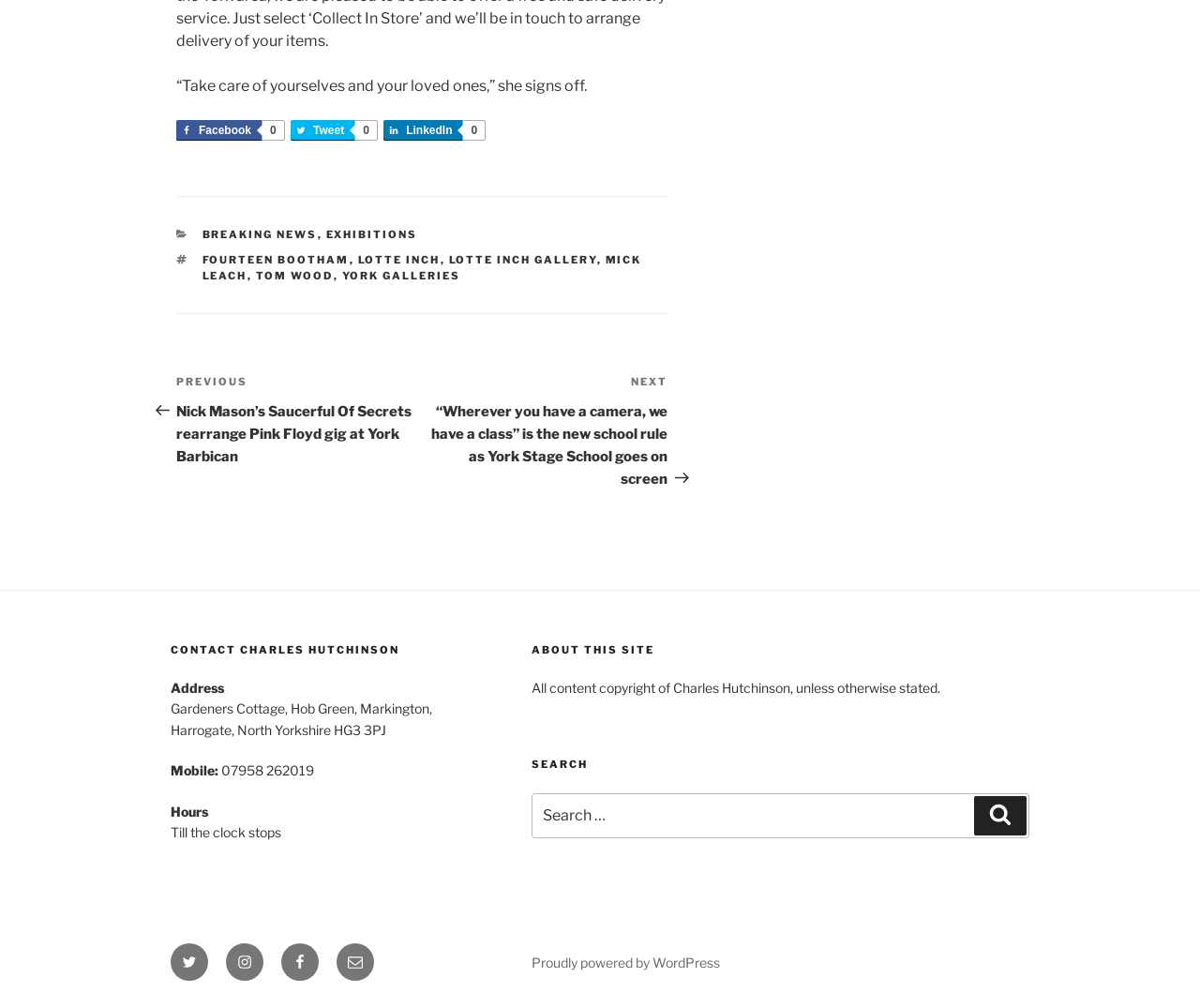Determine the bounding box coordinates of the clickable region to follow the instruction: "Contact Charles Hutchinson".

[0.142, 0.638, 0.4, 0.652]